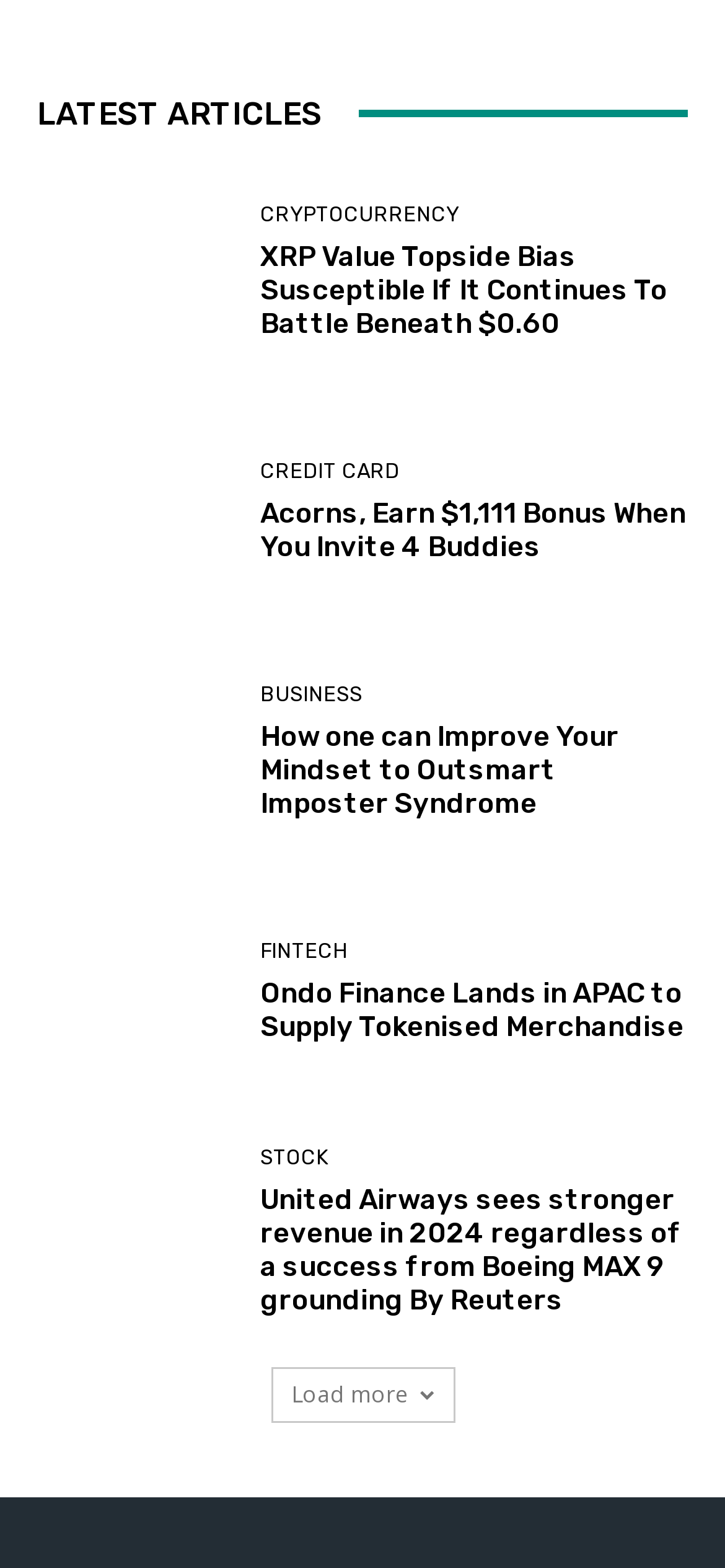What category is the article 'United Airways sees stronger revenue in 2024 regardless of a success from Boeing MAX 9 grounding By Reuters' under?
Give a thorough and detailed response to the question.

The article 'United Airways sees stronger revenue in 2024 regardless of a success from Boeing MAX 9 grounding By Reuters' is categorized under 'STOCK' because the link element with the same text has a sibling element 'STOCK' which is a link category.